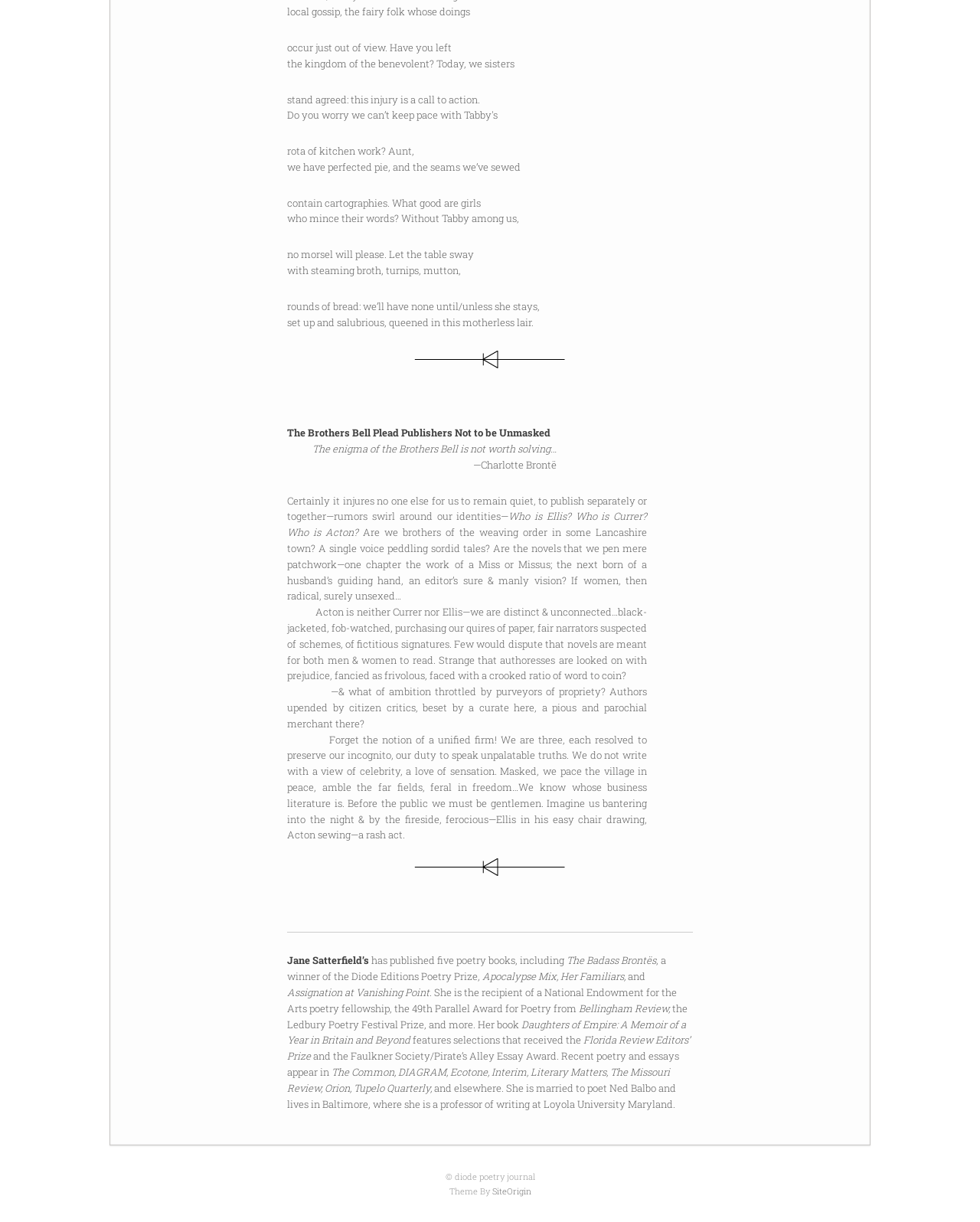Given the element description SiteOrigin, identify the bounding box coordinates for the UI element on the webpage screenshot. The format should be (top-left x, top-left y, bottom-right x, bottom-right y), with values between 0 and 1.

[0.502, 0.97, 0.542, 0.979]